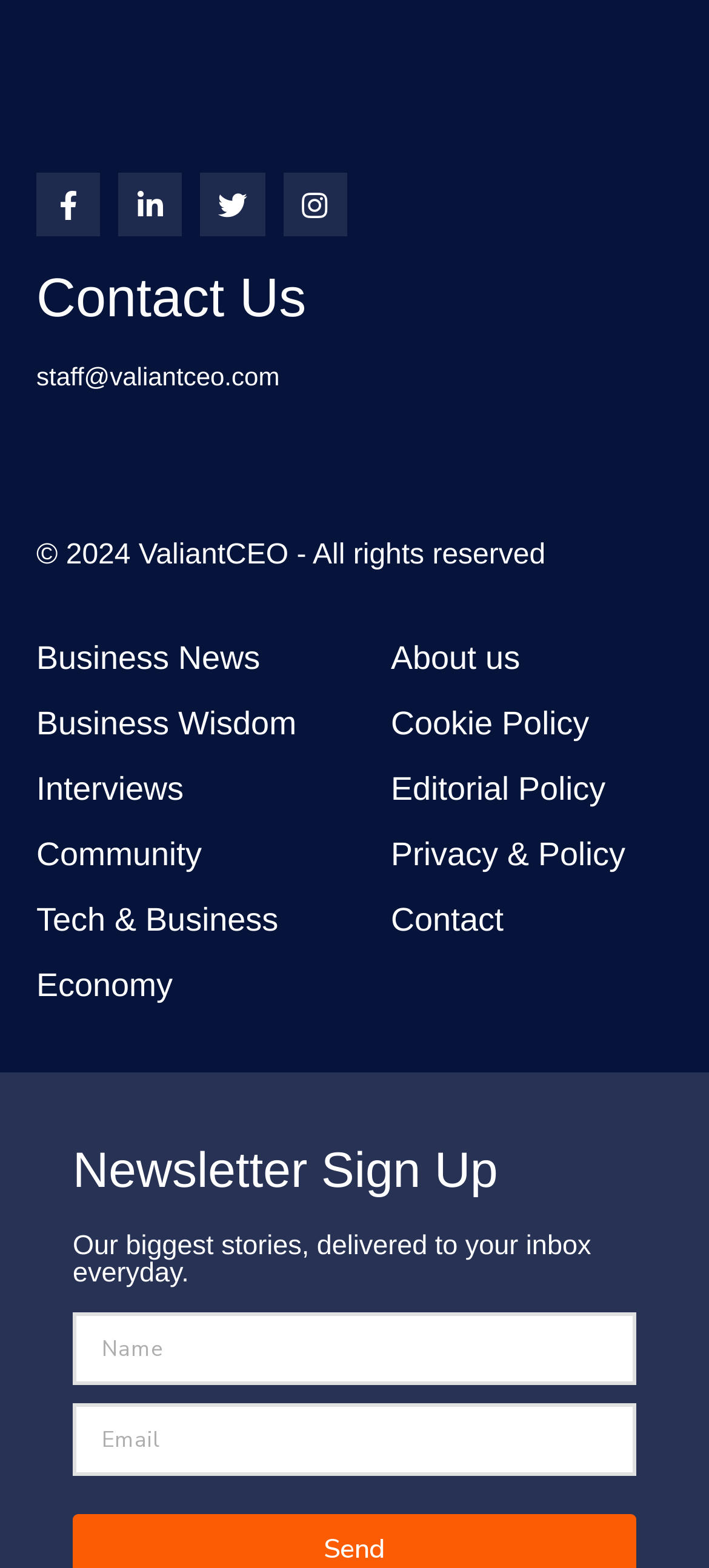Is the email field required in the newsletter sign up section?
Provide a thorough and detailed answer to the question.

The email field in the newsletter sign up section is marked as 'required: True', indicating that it must be filled in to complete the sign up process.